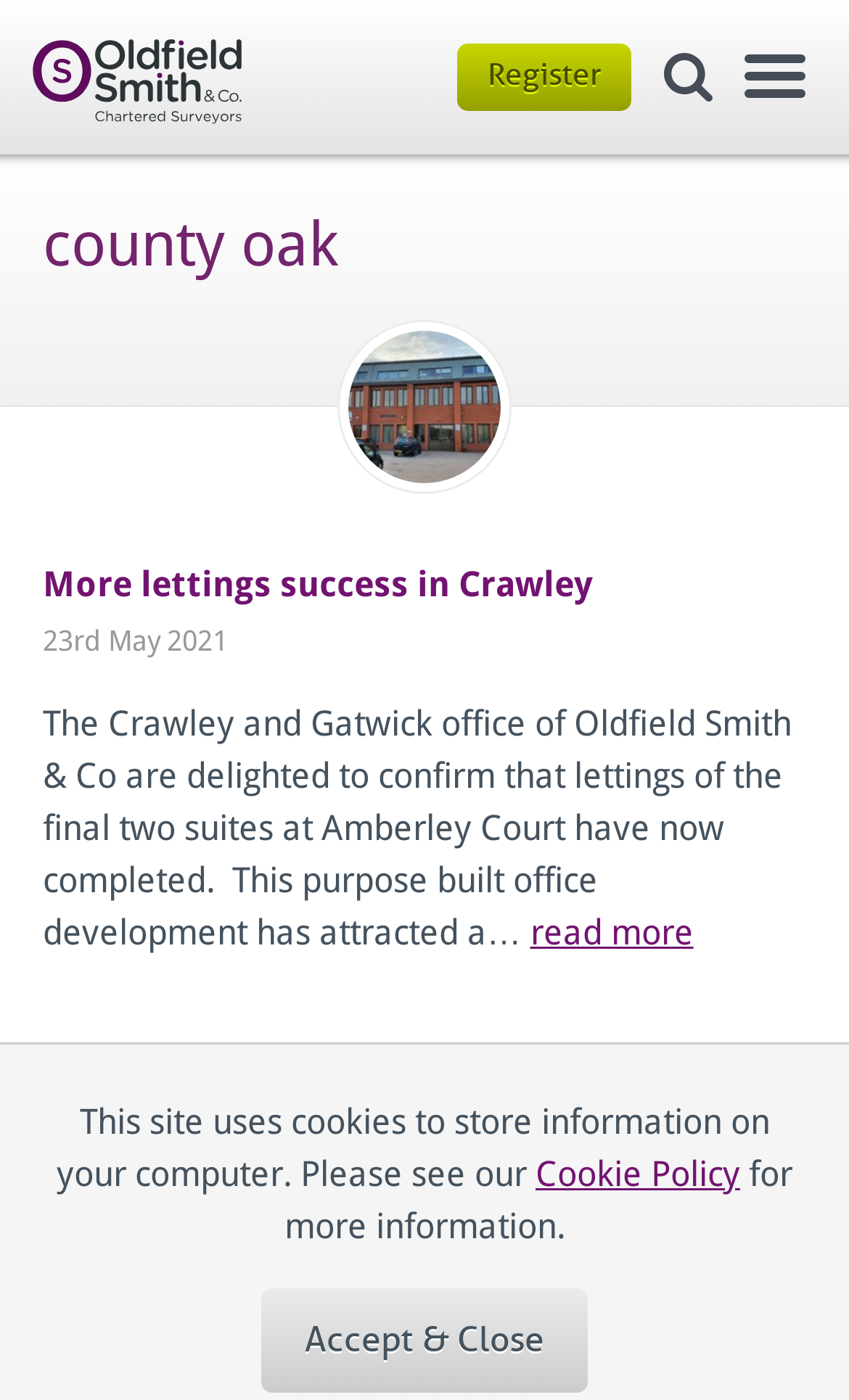Please mark the bounding box coordinates of the area that should be clicked to carry out the instruction: "Go to the Home page".

None